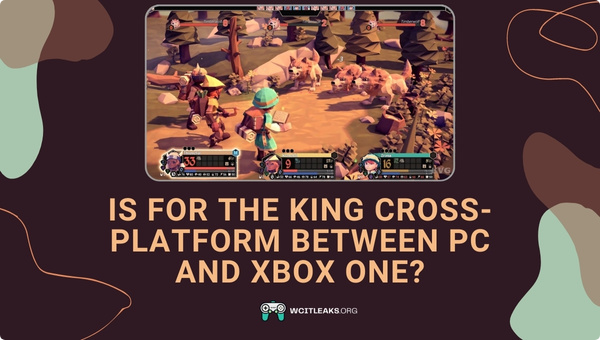Produce a meticulous caption for the image.

The image features an engaging scene from the game "For The King," showcasing its colorful art style and cooperative gameplay elements. Players immerse themselves in a vibrant environment filled with characters and creatures, as depicted in the gameplay mechanics below the main title. Overlaid on the image is the question, "Is For The King Cross-Platform between PC and Xbox One?" This inquiry reflects growing interest among players regarding platform compatibility, particularly as many gaming communities are eager for cross-platform functionality to enhance multiplayer experiences. The background, adorned with abstract shapes, provides a modern aesthetic while drawing attention to the central theme of the image. The source of the image is attributed to WCITLeaks.org.